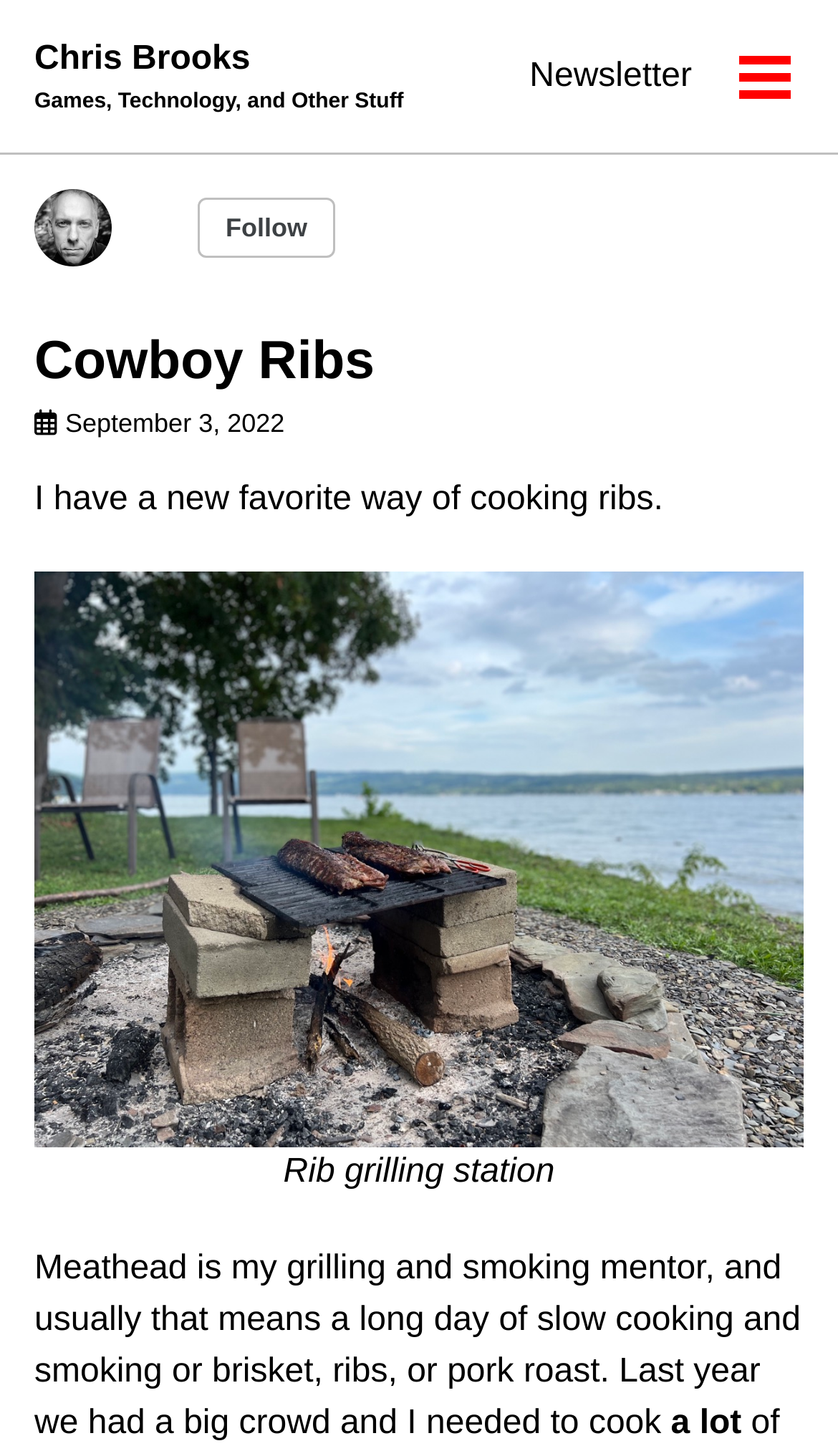What is the author's usual cooking method?
Kindly answer the question with as much detail as you can.

The author mentions 'usually that means a long day of slow cooking and smoking or brisket, ribs, or pork roast', indicating that the author's usual cooking method involves slow cooking and smoking.